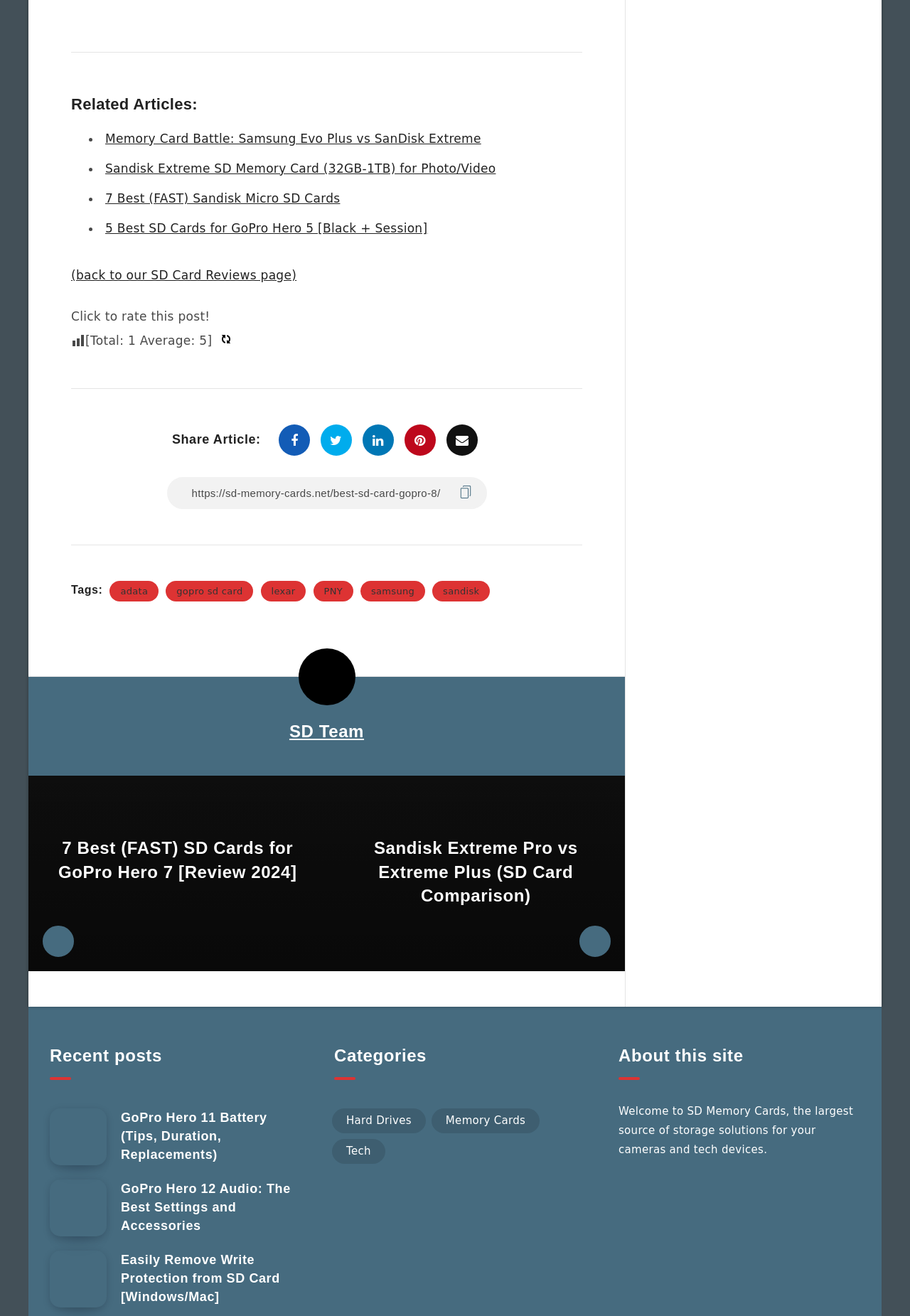Extract the bounding box coordinates for the UI element described as: "PNY".

[0.344, 0.445, 0.388, 0.461]